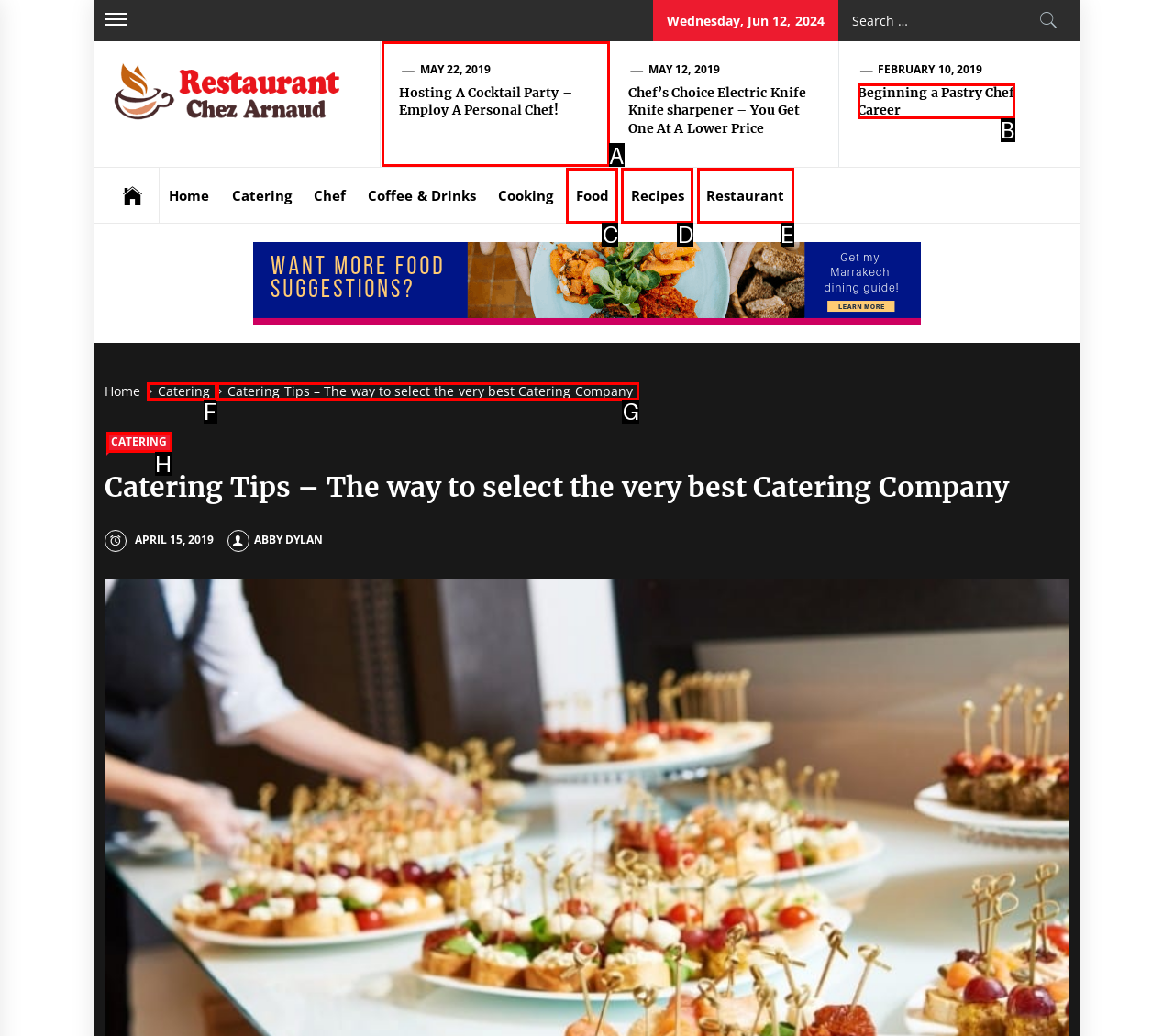Select the correct option from the given choices to perform this task: View the image details. Provide the letter of that option.

A